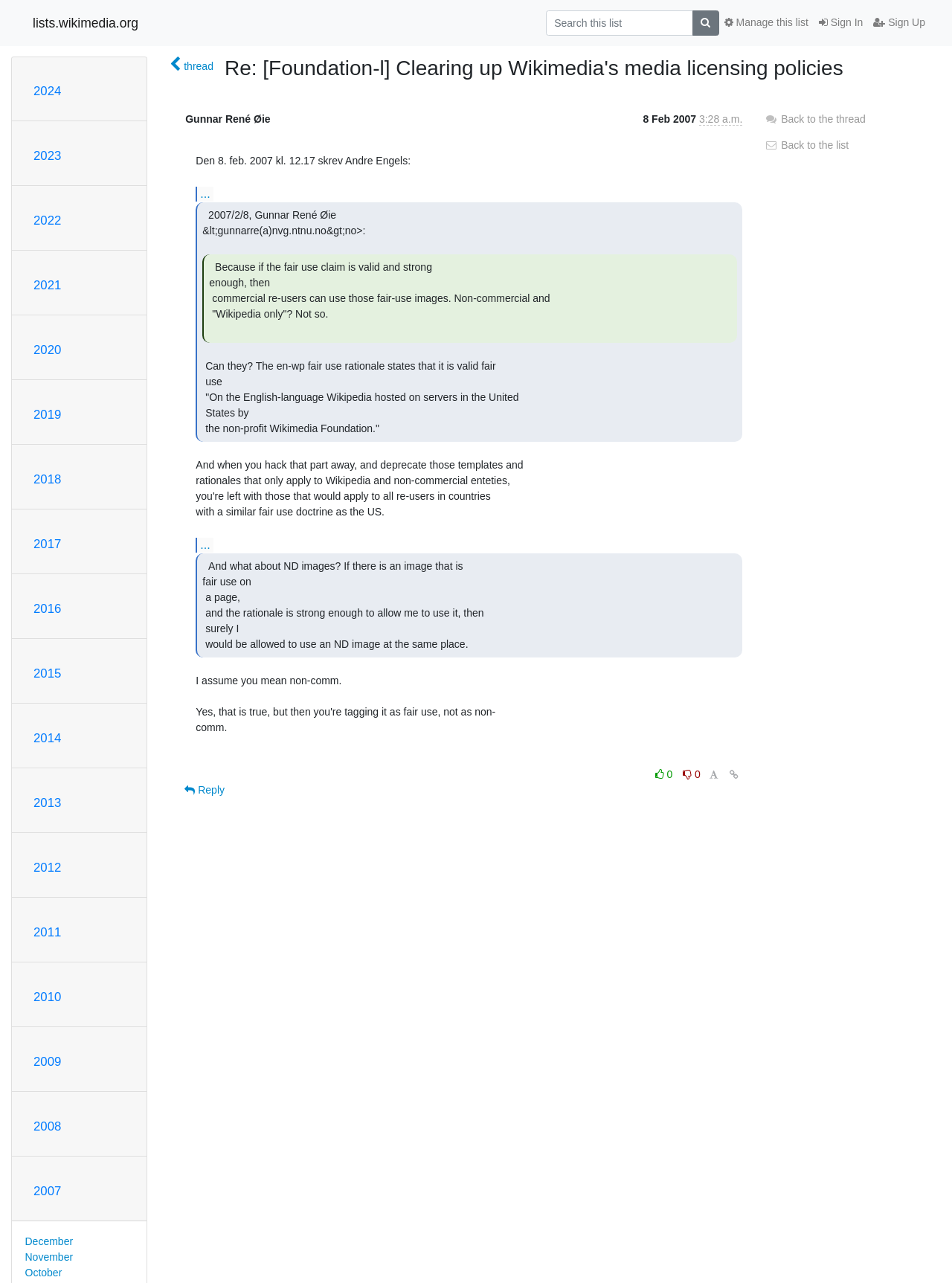What is the sender's time of the email?
Based on the image content, provide your answer in one word or a short phrase.

Feb. 8, 2007, 12:28 p.m.